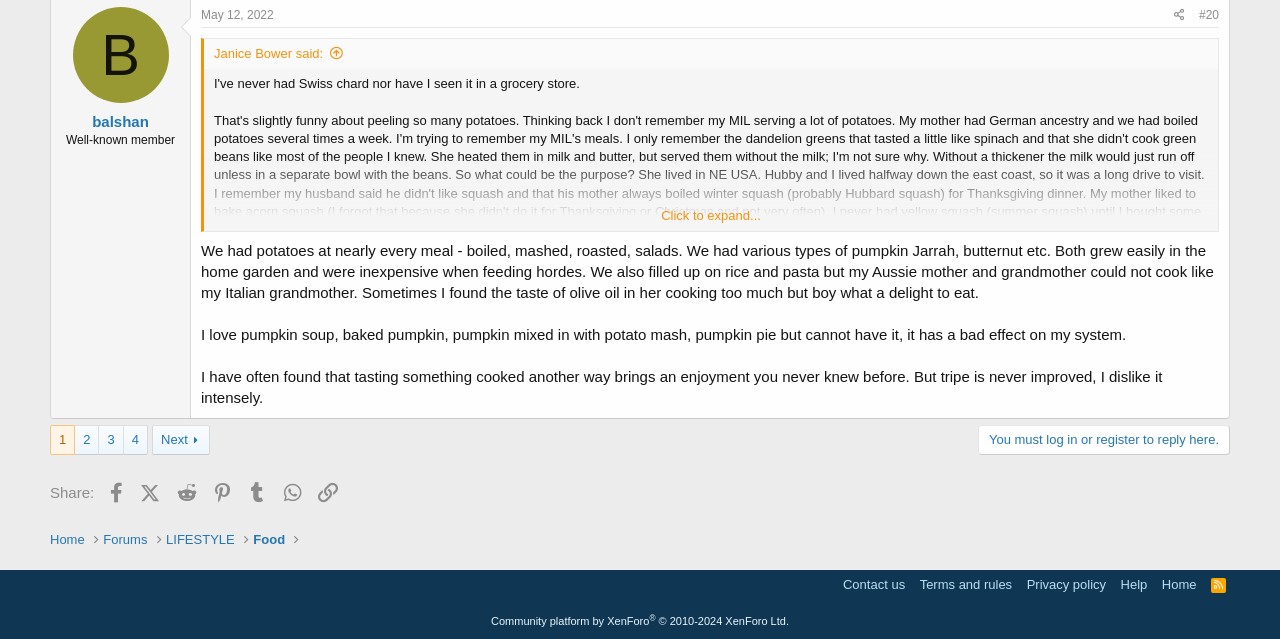Please find the bounding box coordinates for the clickable element needed to perform this instruction: "Click on the 'Next' button".

[0.119, 0.665, 0.164, 0.712]